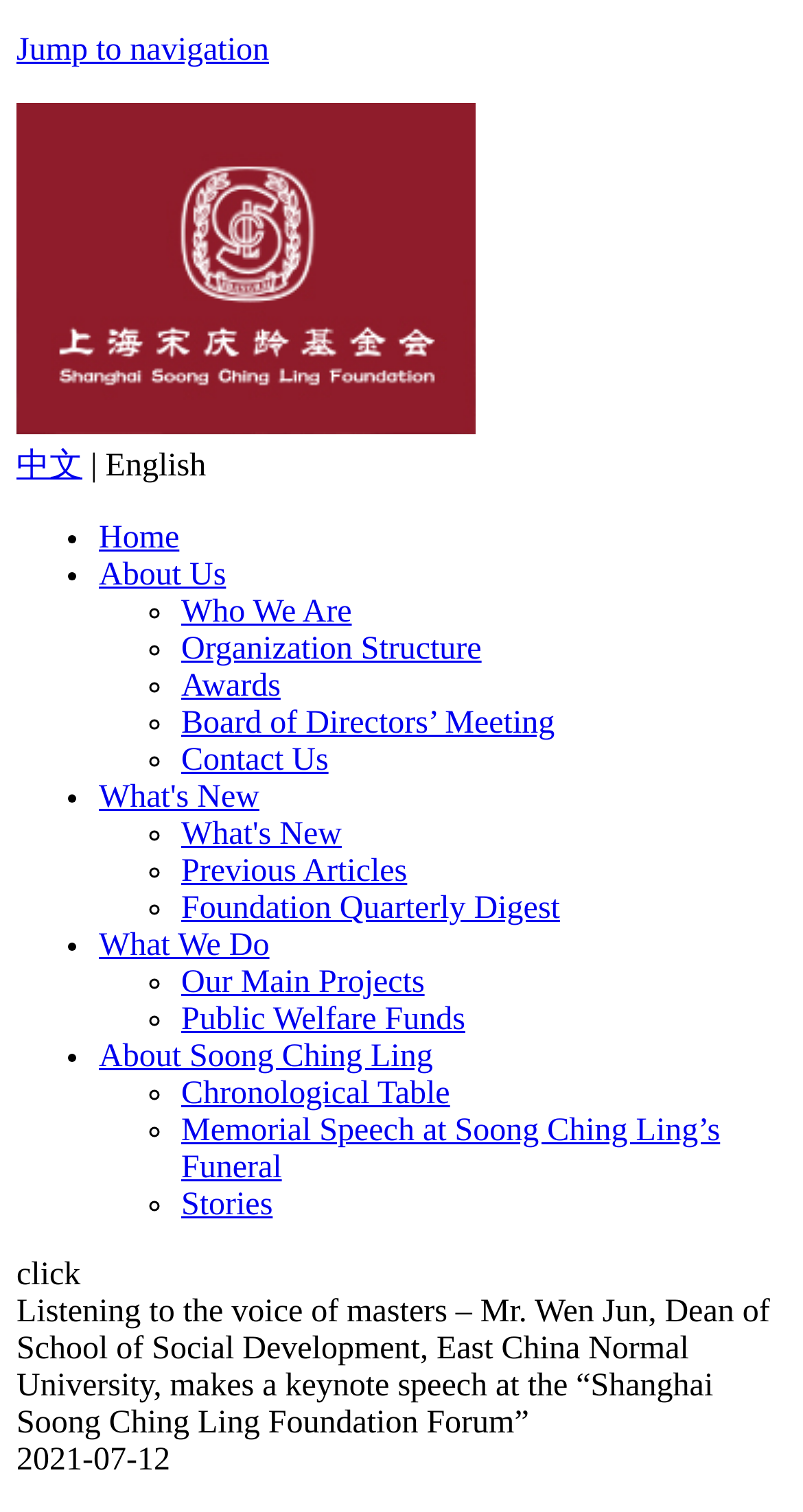Kindly determine the bounding box coordinates for the clickable area to achieve the given instruction: "Go to home page".

[0.021, 0.27, 0.592, 0.293]